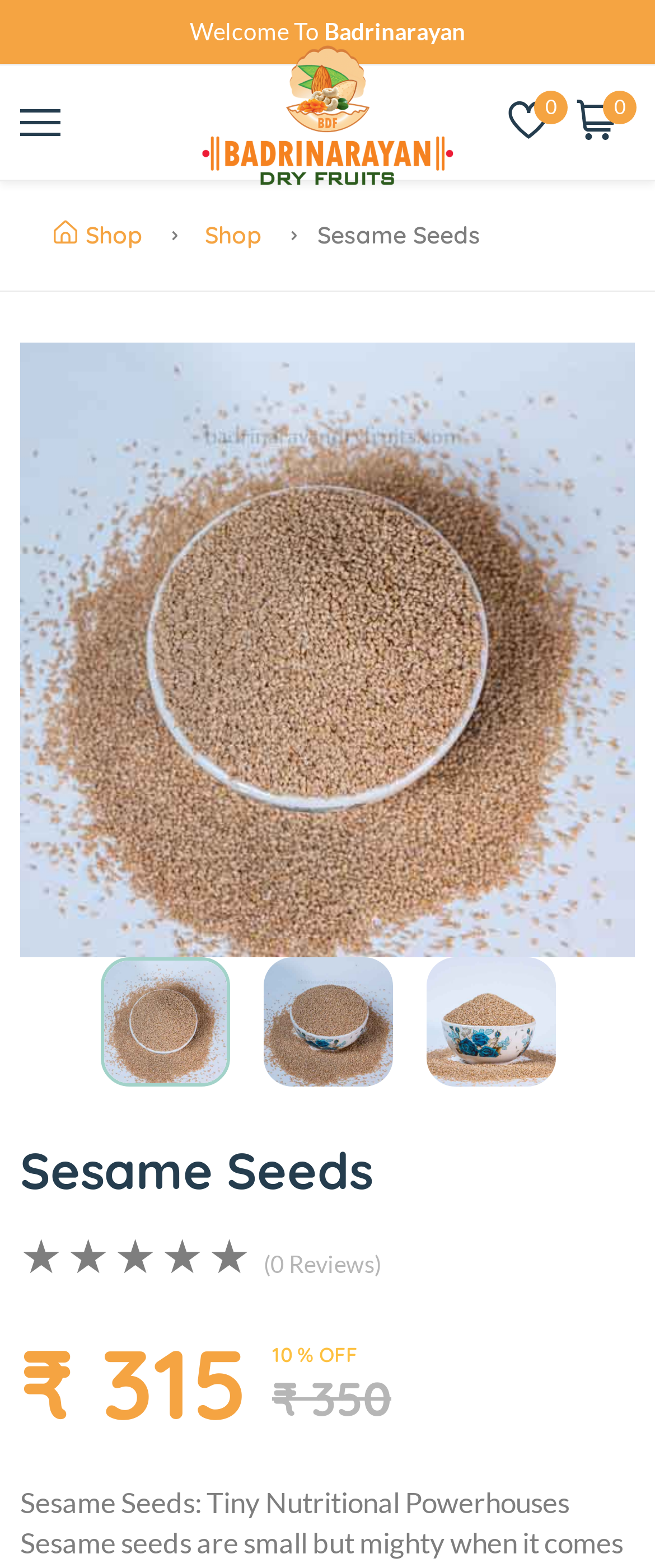Locate the bounding box coordinates of the element I should click to achieve the following instruction: "View the wishlist".

[0.774, 0.063, 0.838, 0.093]